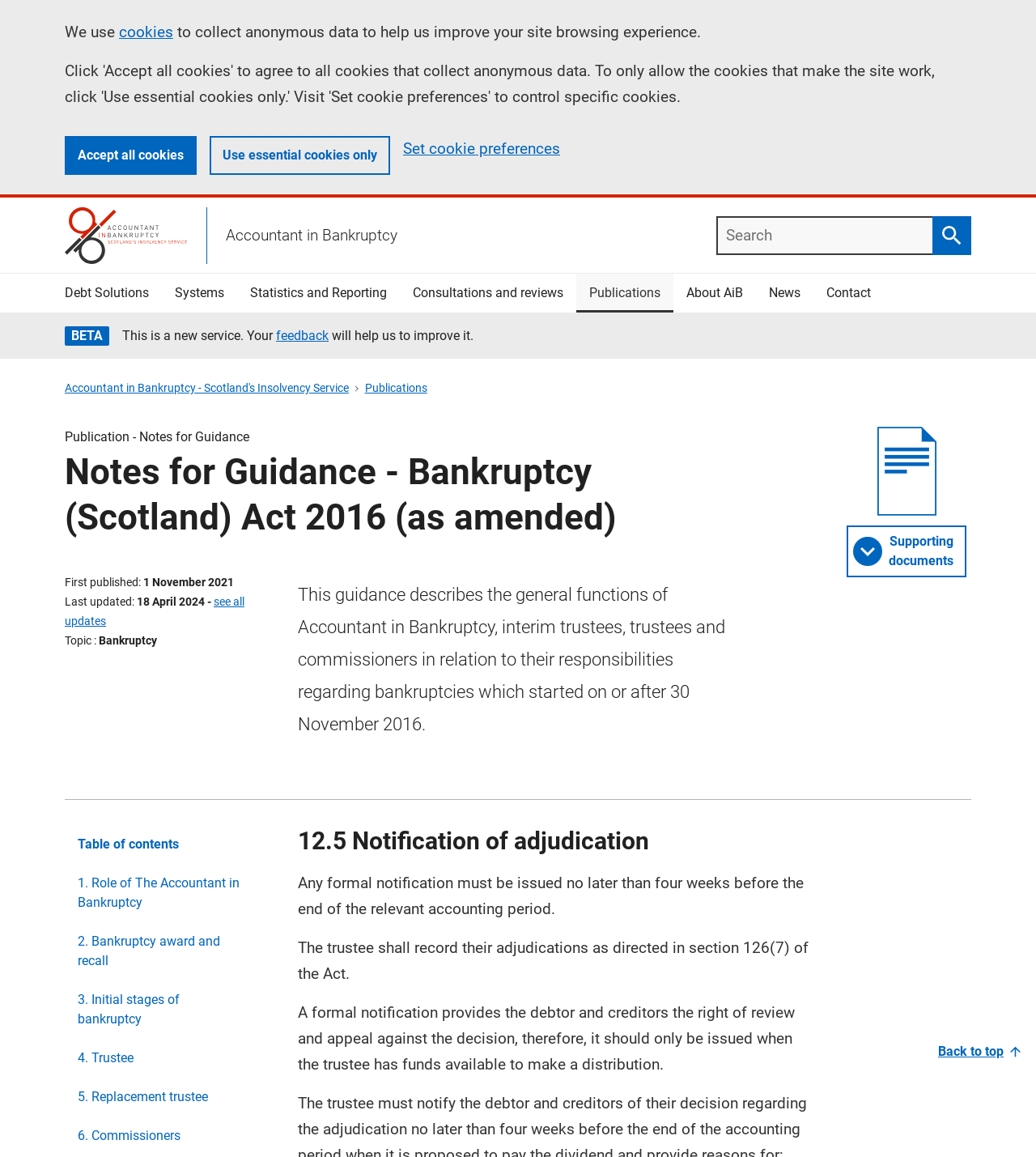Please identify the bounding box coordinates of the clickable region that I should interact with to perform the following instruction: "Go to 'GARDENING TIPS'". The coordinates should be expressed as four float numbers between 0 and 1, i.e., [left, top, right, bottom].

None